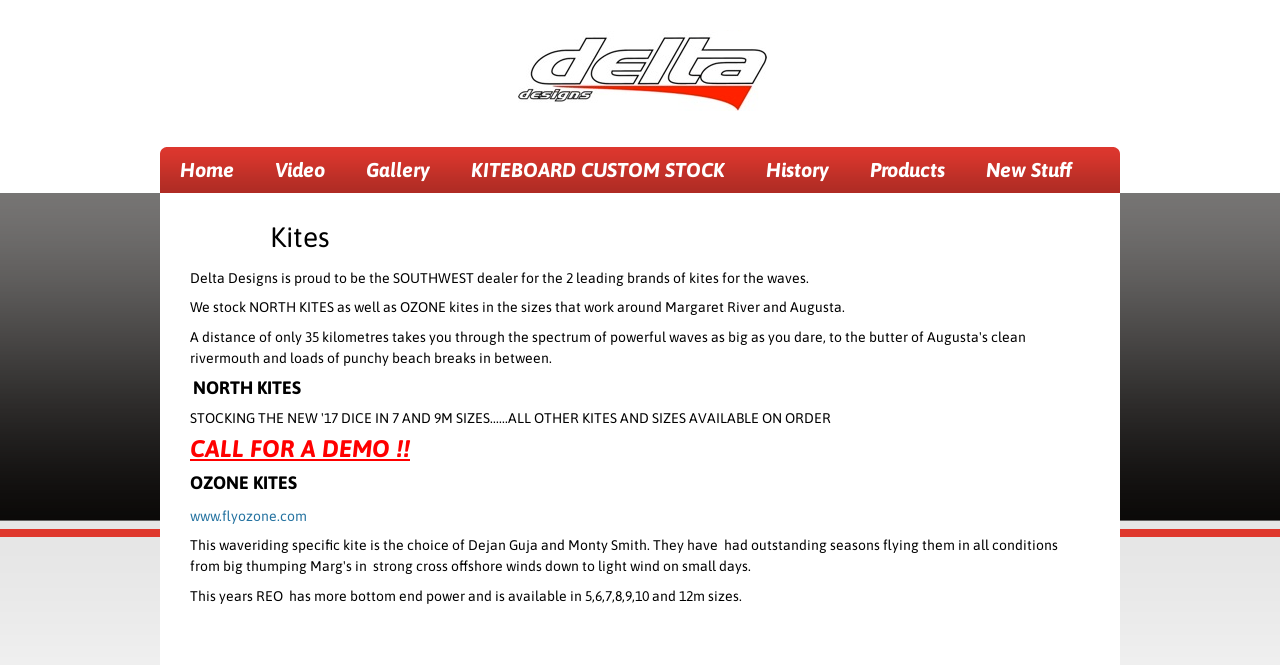Using the element description Contact, predict the bounding box coordinates for the UI element. Provide the coordinates in (top-left x, top-left y, bottom-right x, bottom-right y) format with values ranging from 0 to 1.

[0.125, 0.29, 0.21, 0.359]